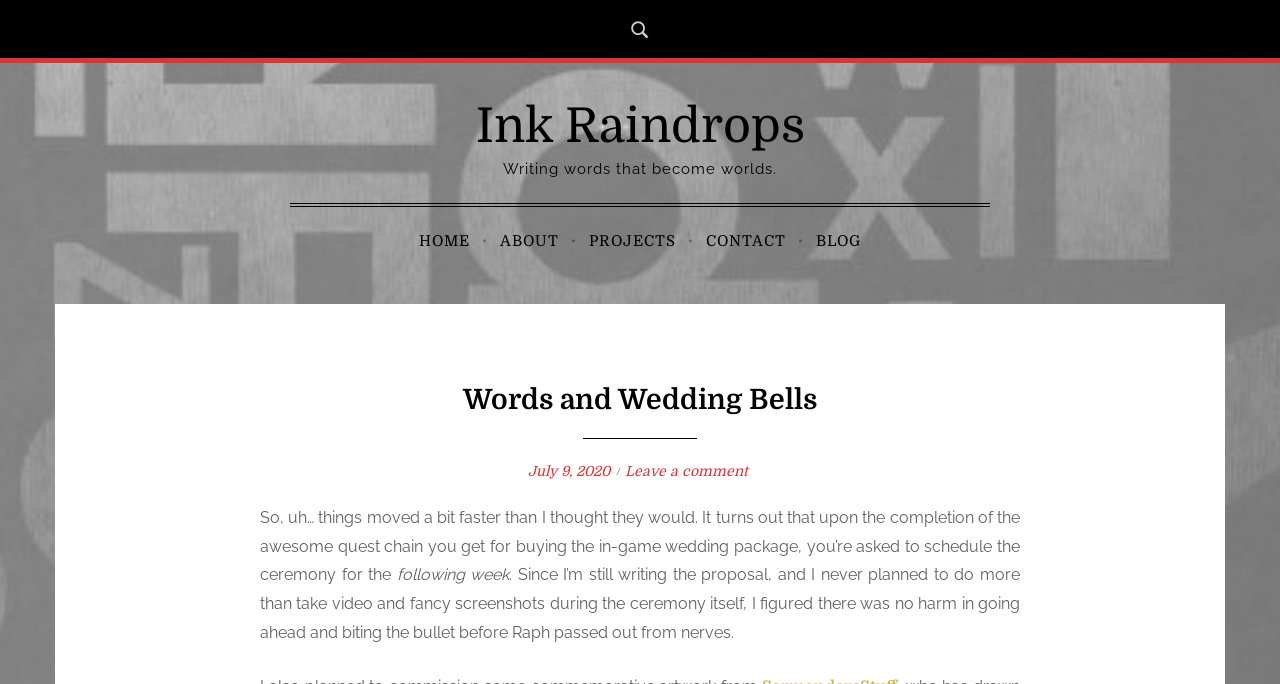Identify the bounding box coordinates of the clickable region necessary to fulfill the following instruction: "Check the date of the blog post". The bounding box coordinates should be four float numbers between 0 and 1, i.e., [left, top, right, bottom].

[0.412, 0.676, 0.477, 0.7]